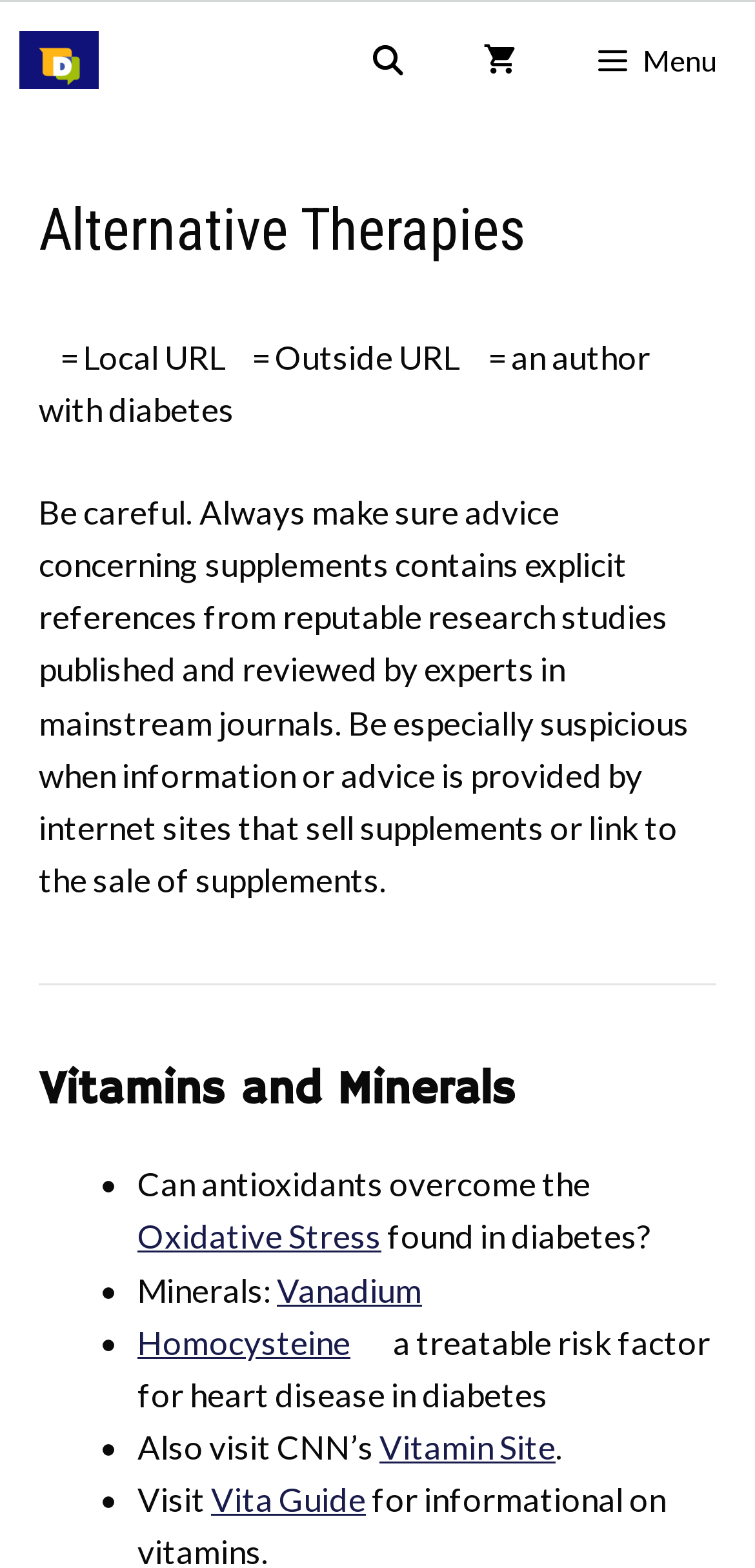Find the bounding box coordinates of the element I should click to carry out the following instruction: "Click on Vitamins and Minerals".

[0.051, 0.678, 0.949, 0.714]